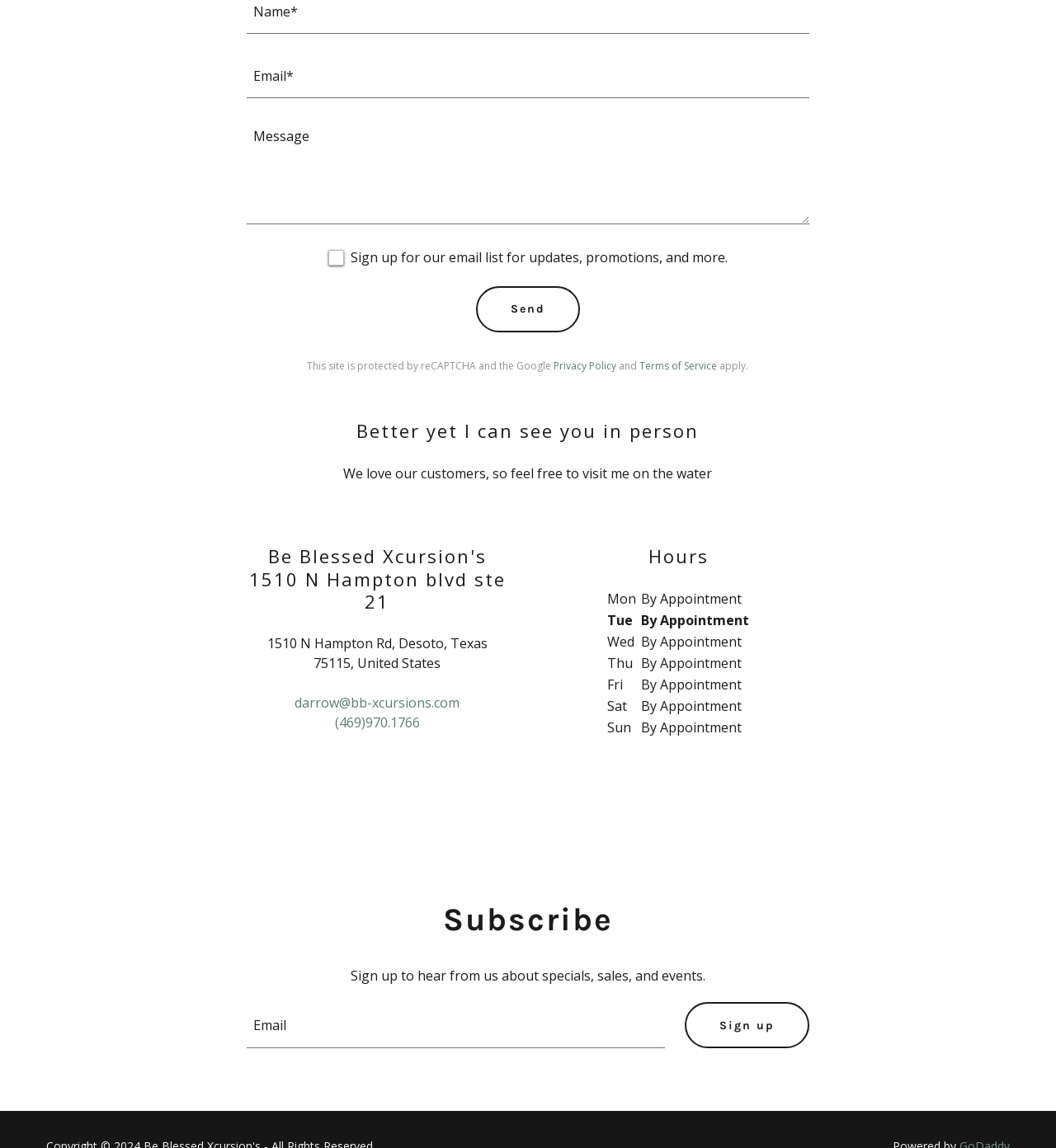Kindly determine the bounding box coordinates of the area that needs to be clicked to fulfill this instruction: "Click Send".

[0.451, 0.249, 0.549, 0.289]